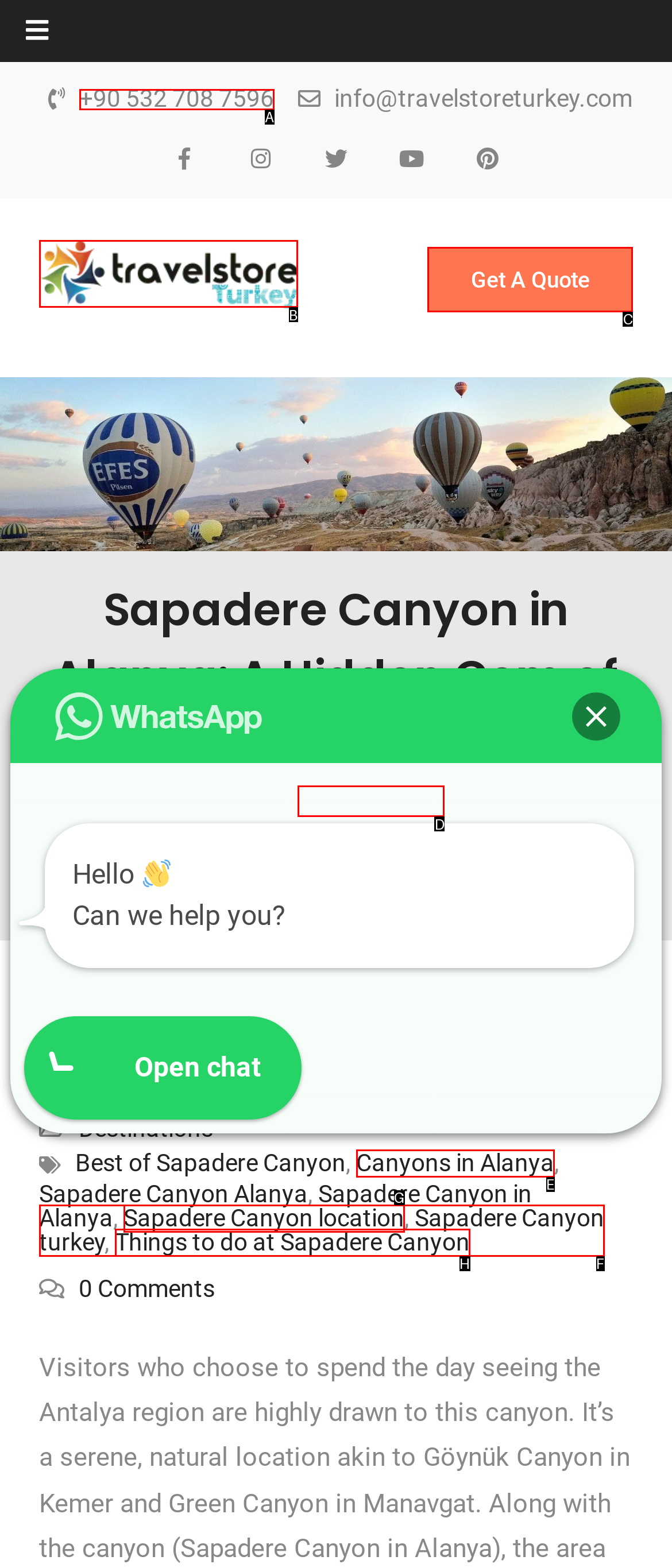Identify the correct UI element to click to achieve the task: Call +90 532 708 7596.
Answer with the letter of the appropriate option from the choices given.

A